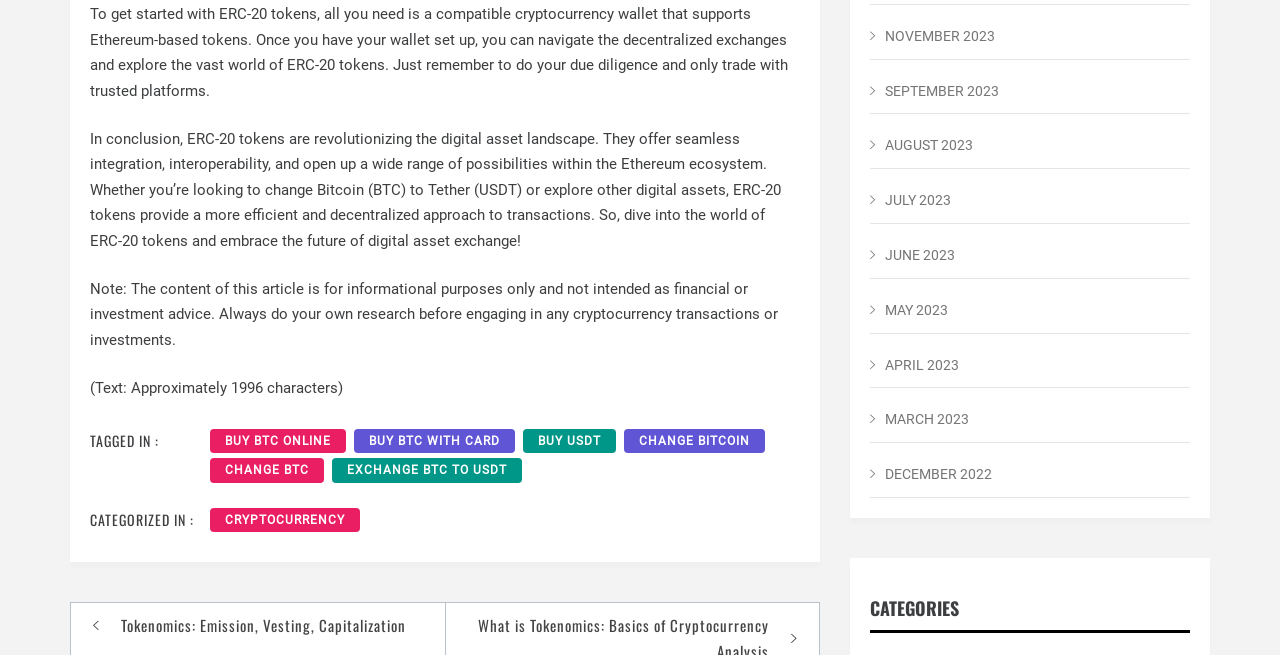Identify the coordinates of the bounding box for the element that must be clicked to accomplish the instruction: "Click on 'NOVEMBER 2023'".

[0.68, 0.023, 0.93, 0.091]